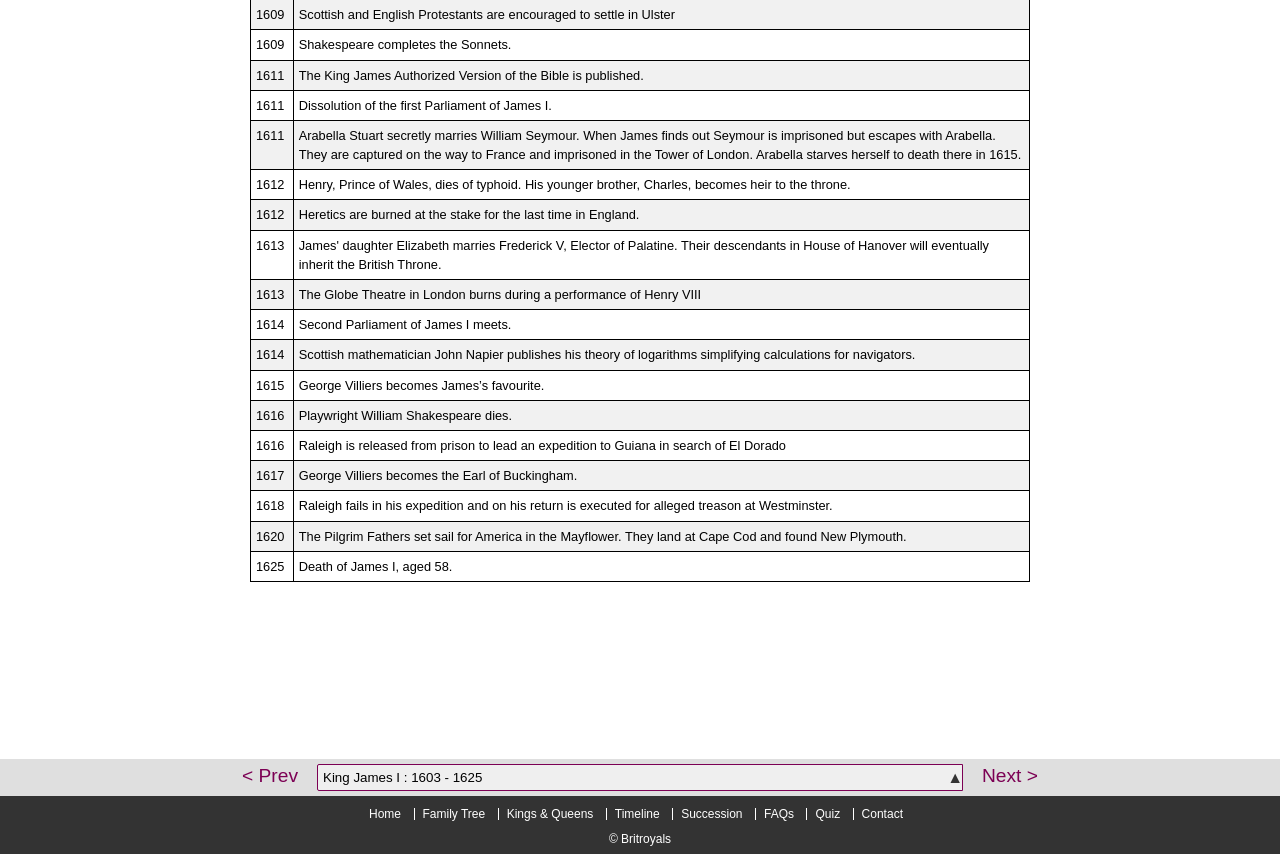Examine the screenshot and answer the question in as much detail as possible: What is the name of the ship that the Pilgrim Fathers set sail for America in?

The answer can be found in the row where it is written 'The Pilgrim Fathers set sail for America in the Mayflower.' in the cell next to '1620'.